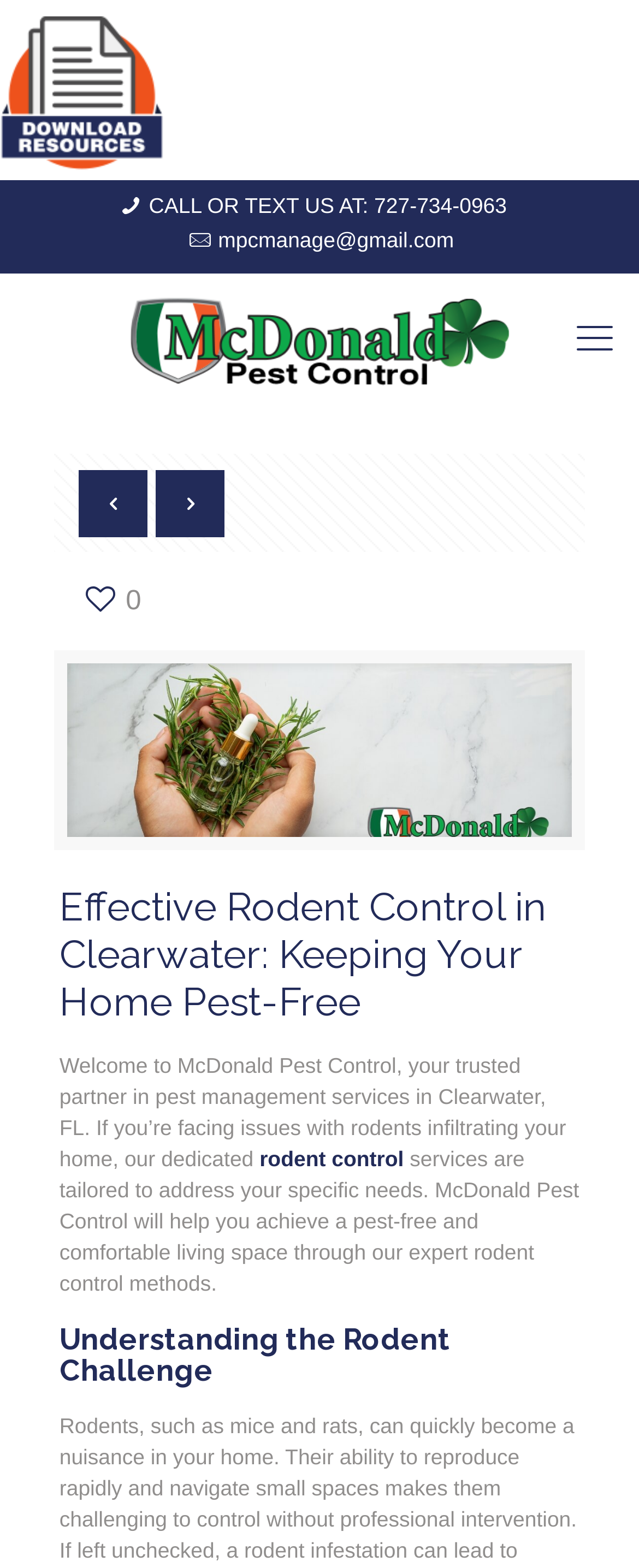Provide the bounding box coordinates of the HTML element described by the text: "title="McDonald Pest Control"".

[0.128, 0.185, 0.872, 0.248]